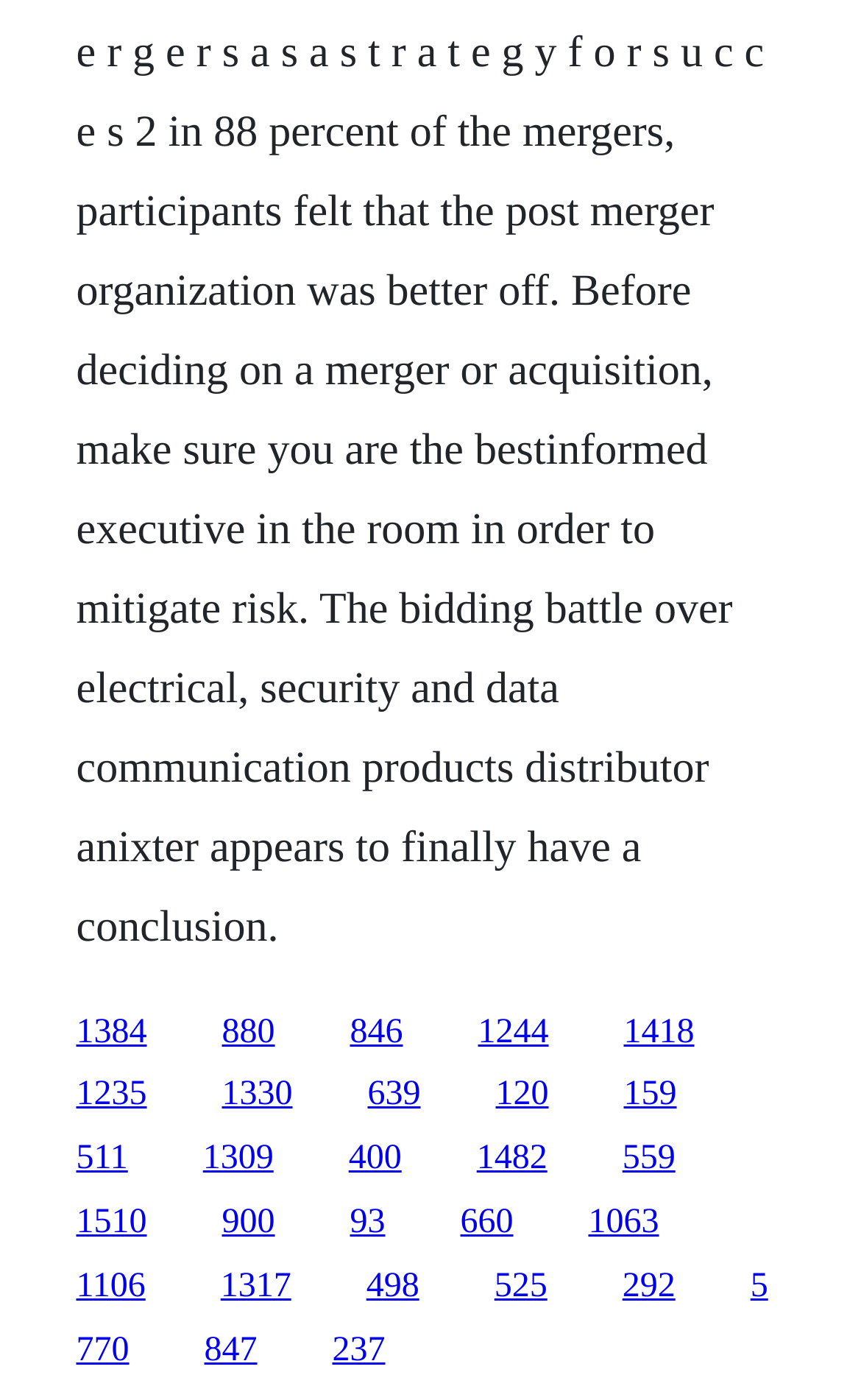Could you locate the bounding box coordinates for the section that should be clicked to accomplish this task: "visit the fifth link".

[0.724, 0.723, 0.806, 0.75]